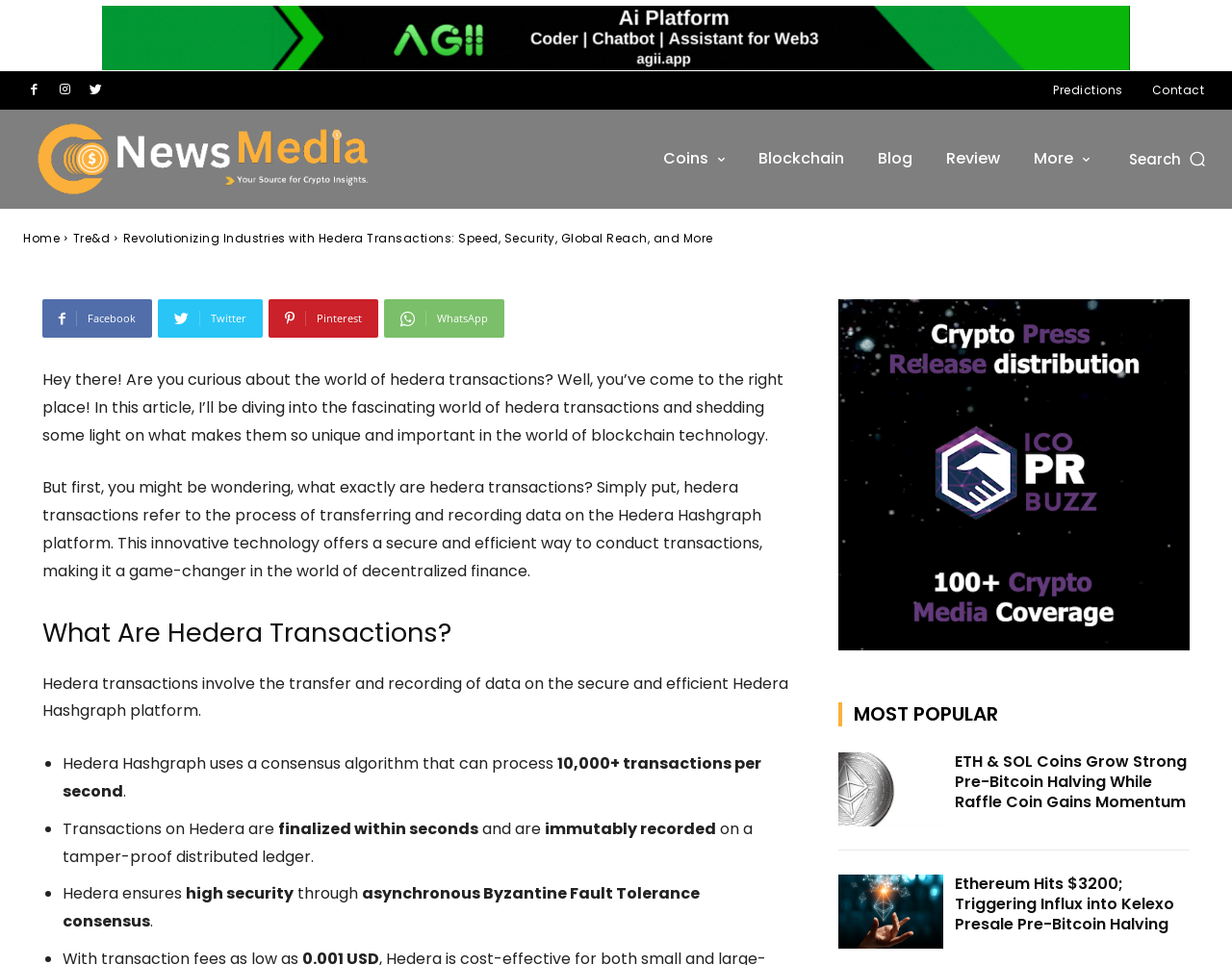Please provide the bounding box coordinates for the element that needs to be clicked to perform the instruction: "Visit the 'Blockchain' page". The coordinates must consist of four float numbers between 0 and 1, formatted as [left, top, right, bottom].

[0.611, 0.12, 0.689, 0.21]